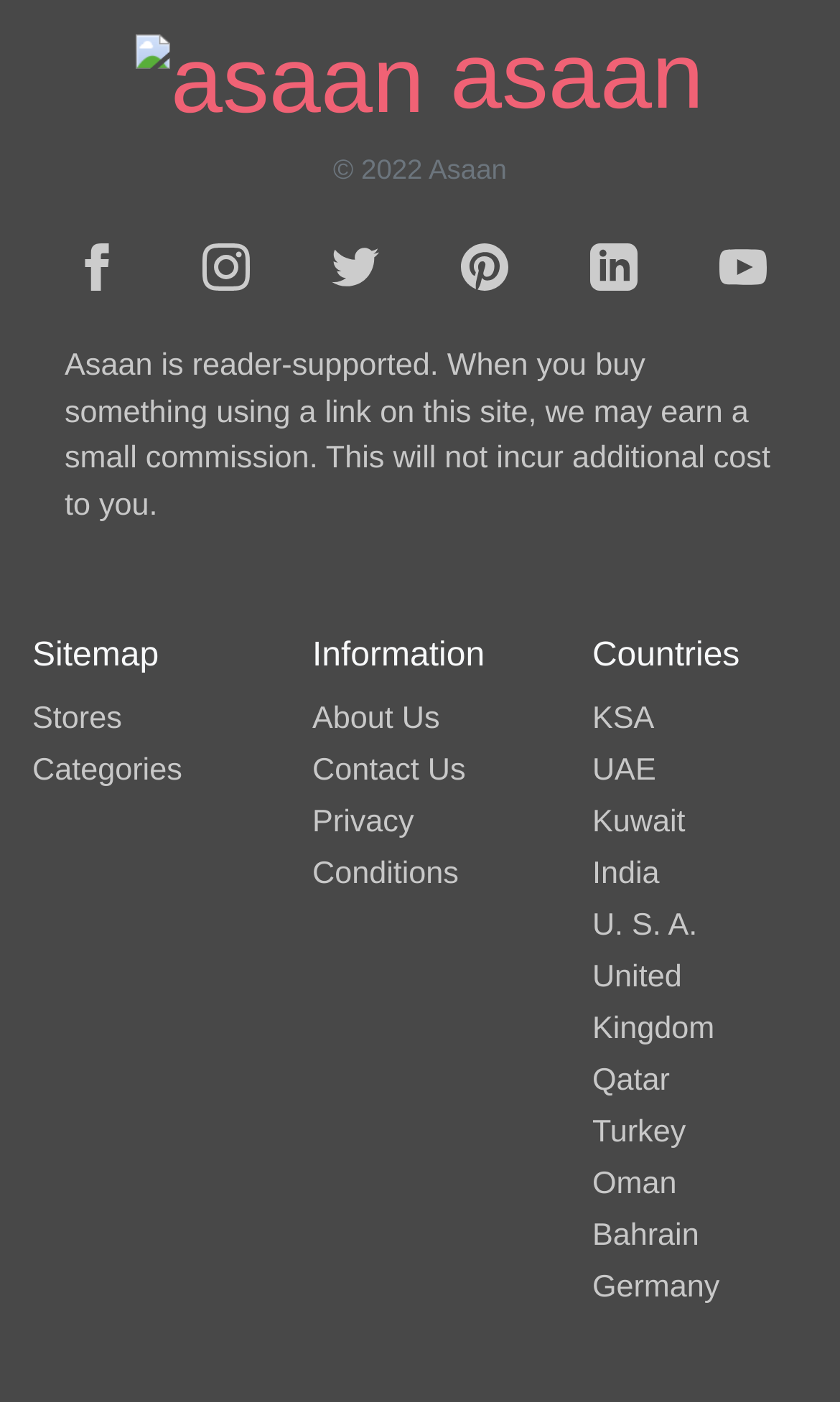Please find the bounding box for the UI element described by: "U. S. A.".

[0.705, 0.648, 0.83, 0.672]